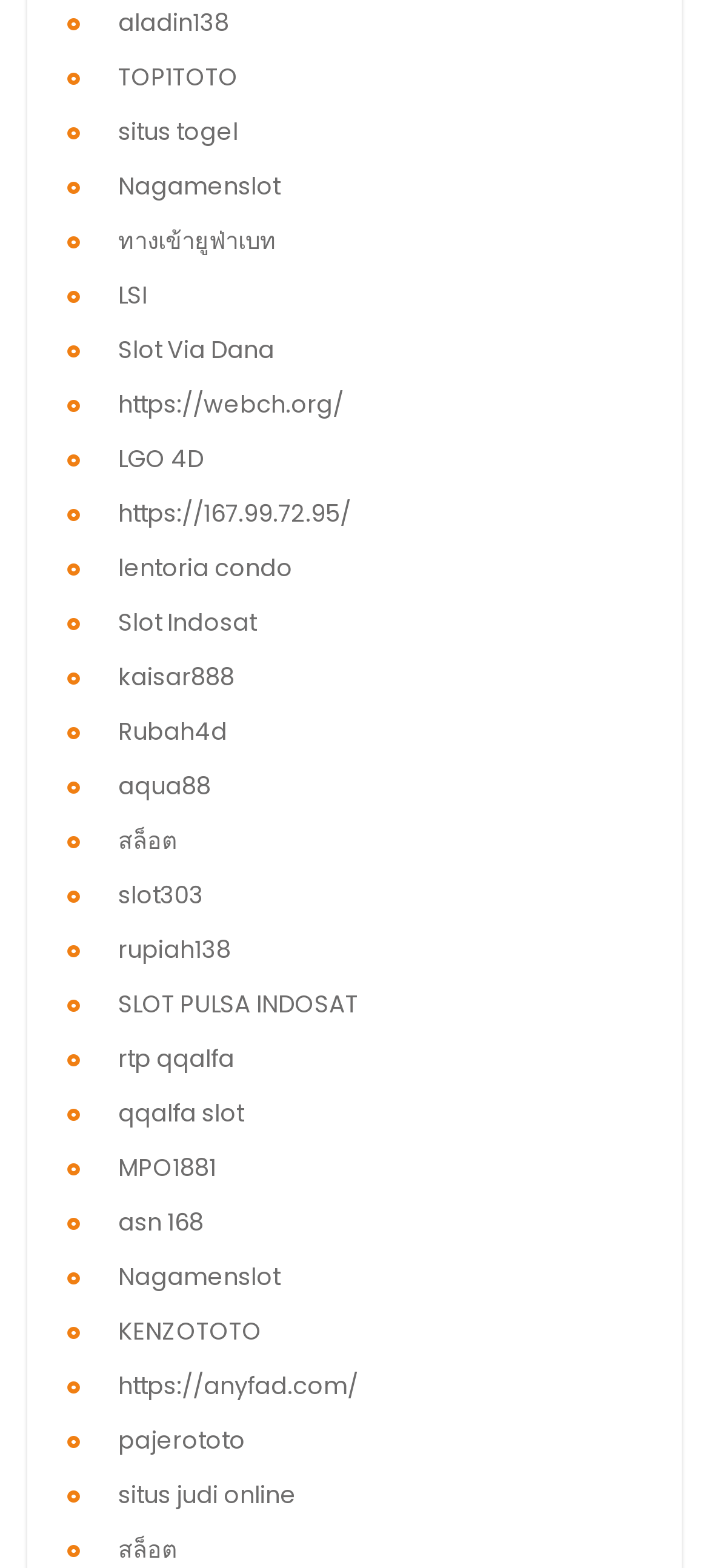Determine the bounding box coordinates of the UI element described by: "Log in".

None